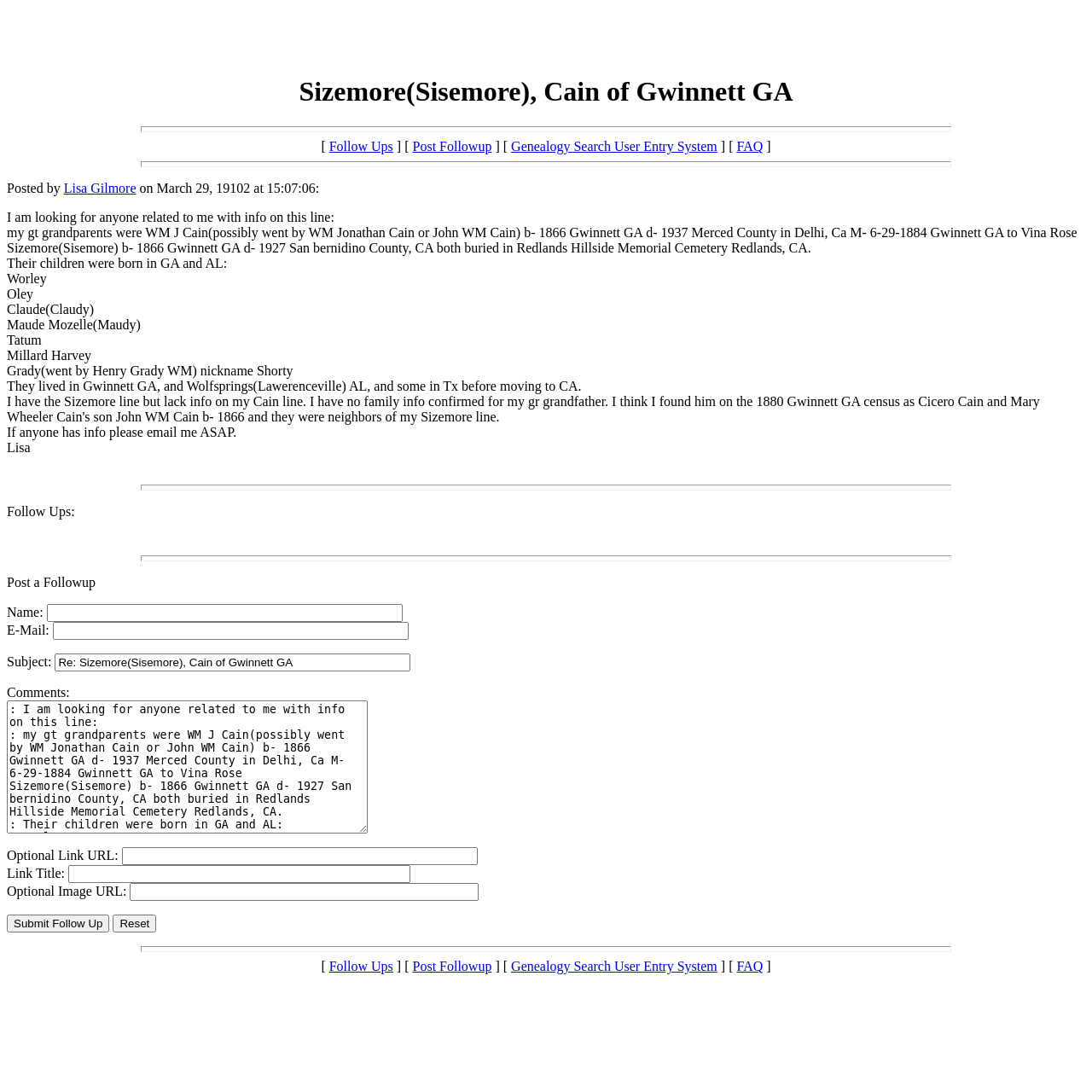Offer a meticulous description of the webpage's structure and content.

This webpage is about a genealogy search for the Sizemore (Sisemore) and Cain families from Gwinnett, GA. At the top, there is a heading with the title "Sizemore(Sisemore), Cain of Gwinnett GA" and an iframe below it. 

Below the heading, there are several links, including "Follow Ups", "Post Followup", "Genealogy Search User Entry System", and "FAQ", which are aligned horizontally. 

The main content of the webpage is a post from Lisa Gilmore, who is searching for information about her great-grandparents, WM J Cain and Vina Rose Sizemore (Sisemore), and their children, who were born in GA and AL. The post includes detailed information about the family members, including their names, birth and death dates, and places of residence.

Below the post, there is a section for users to submit a follow-up, which includes fields for name, email, subject, comments, and optional link and image URLs. There are two buttons, "Submit Follow Up" and "Reset", at the bottom of this section.

The webpage also has several horizontal separators, which divide the different sections of the content.